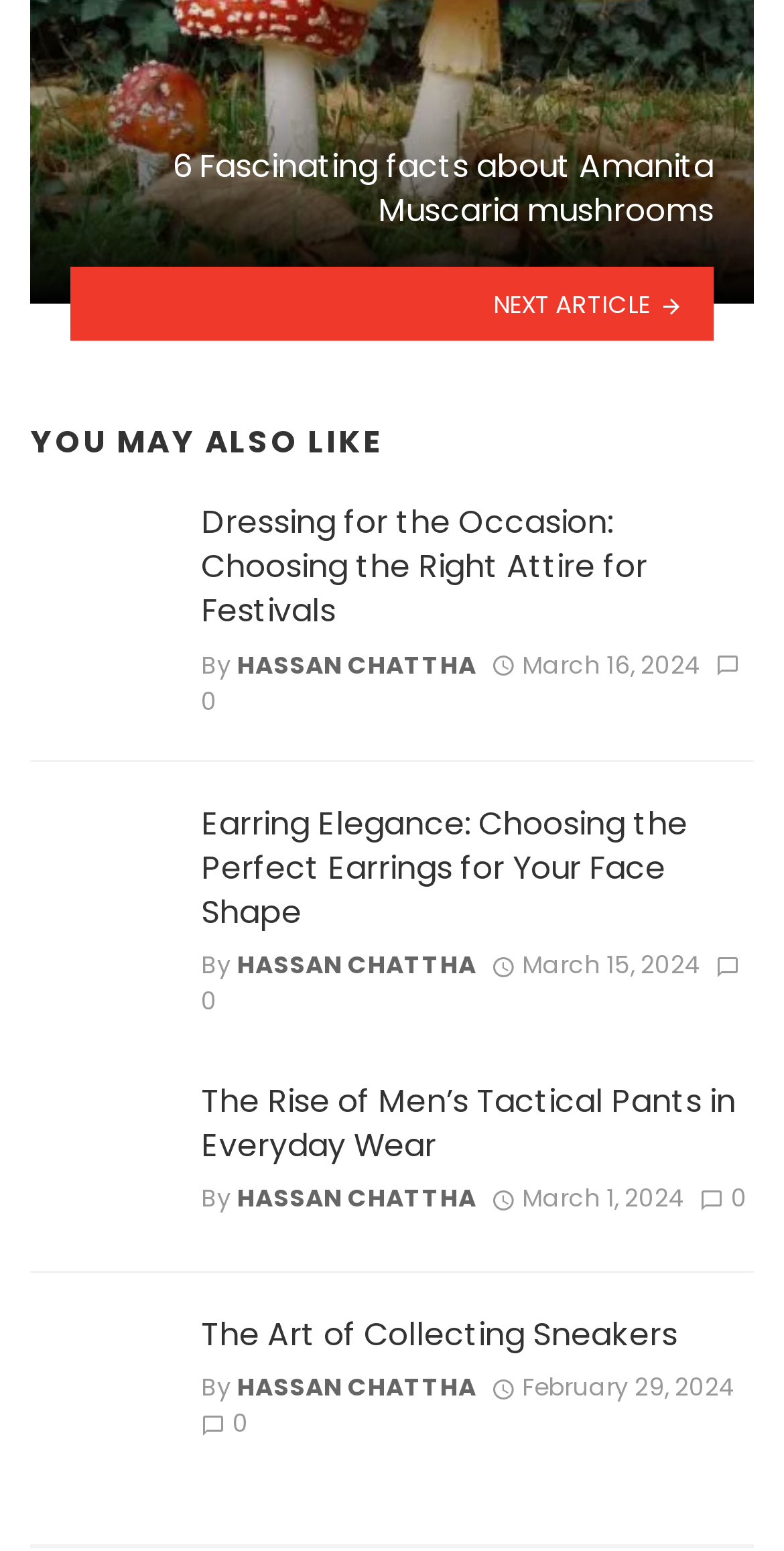Locate the bounding box coordinates of the clickable element to fulfill the following instruction: "Click on the NEXT ARTICLE button". Provide the coordinates as four float numbers between 0 and 1 in the format [left, top, right, bottom].

[0.038, 0.172, 0.962, 0.22]